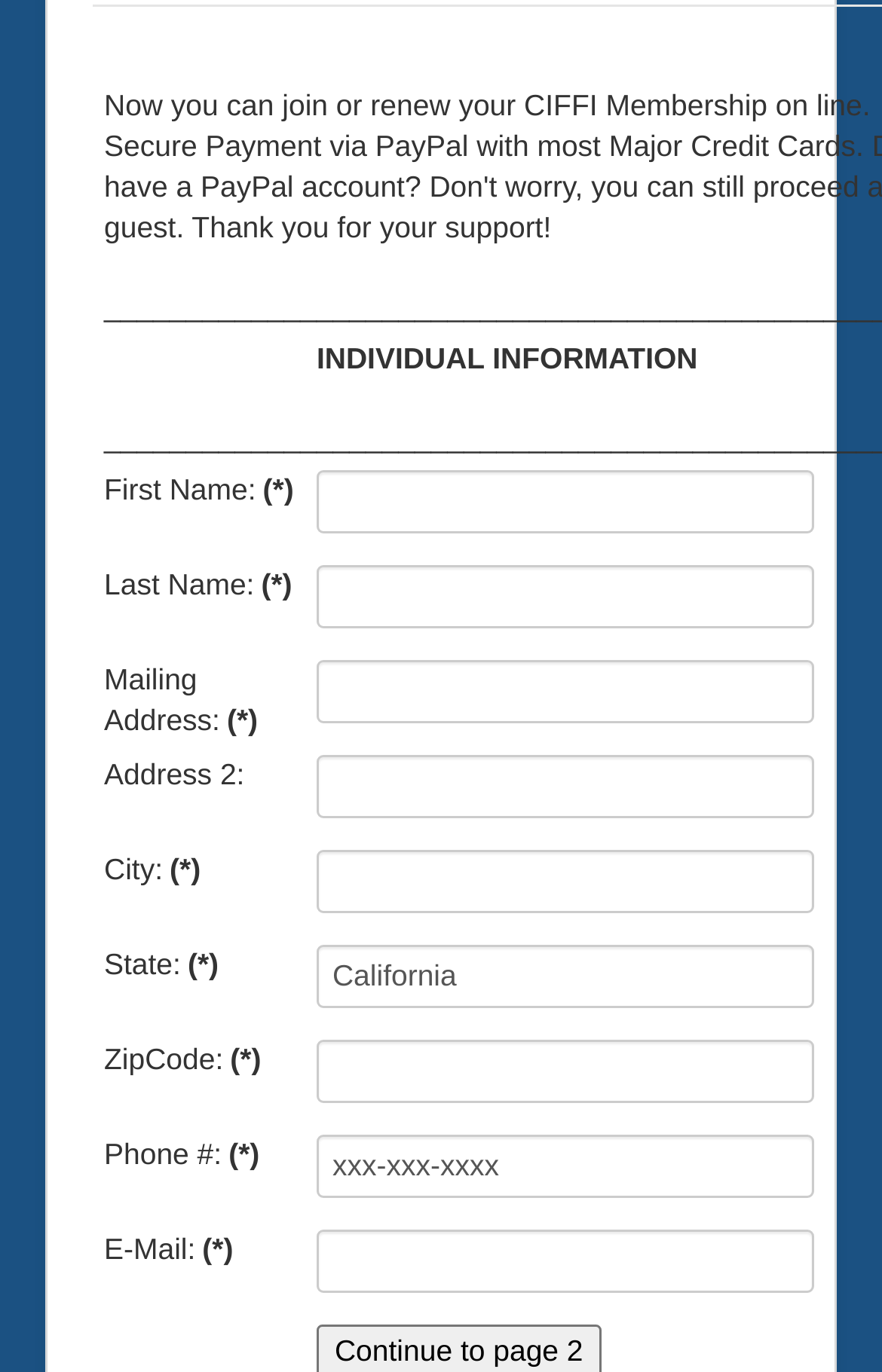What is the last field in the individual information form?
Using the image as a reference, answer the question with a short word or phrase.

E-Mail